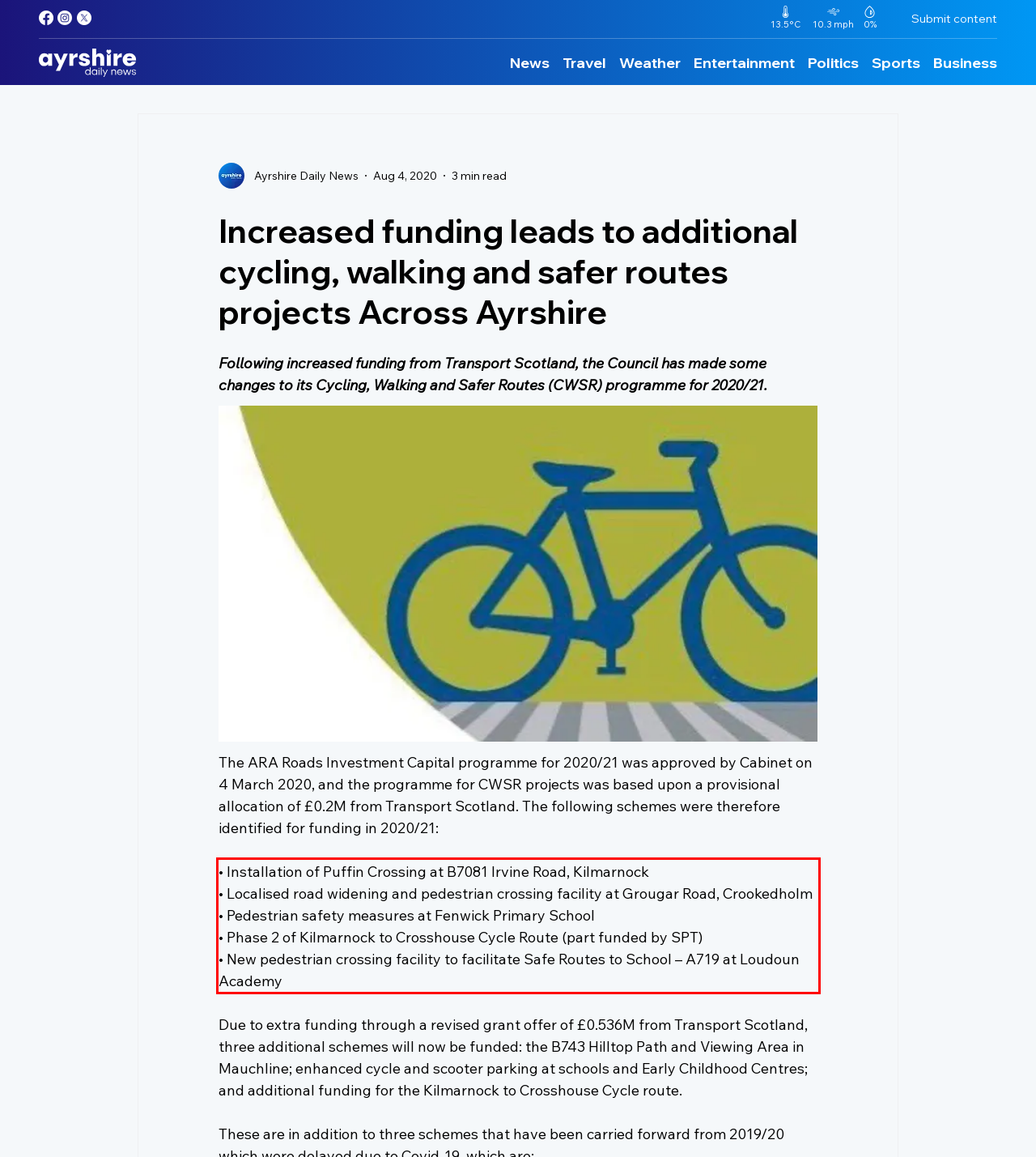Analyze the screenshot of a webpage where a red rectangle is bounding a UI element. Extract and generate the text content within this red bounding box.

• Installation of Puffin Crossing at B7081 Irvine Road, Kilmarnock • Localised road widening and pedestrian crossing facility at Grougar Road, Crookedholm • Pedestrian safety measures at Fenwick Primary School • Phase 2 of Kilmarnock to Crosshouse Cycle Route (part funded by SPT) • New pedestrian crossing facility to facilitate Safe Routes to School – A719 at Loudoun Academy